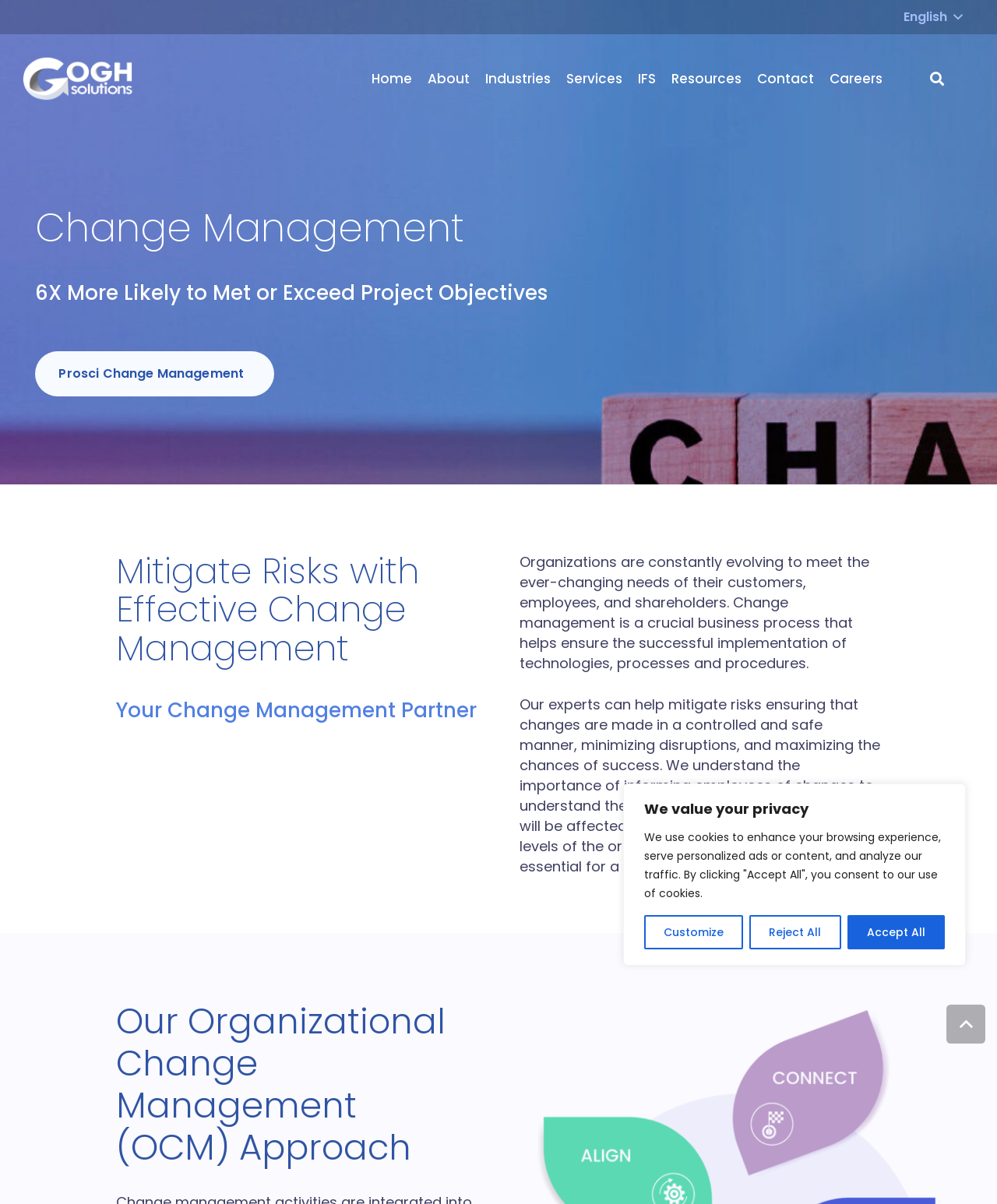Reply to the question with a single word or phrase:
How many links are there in the top navigation menu?

8